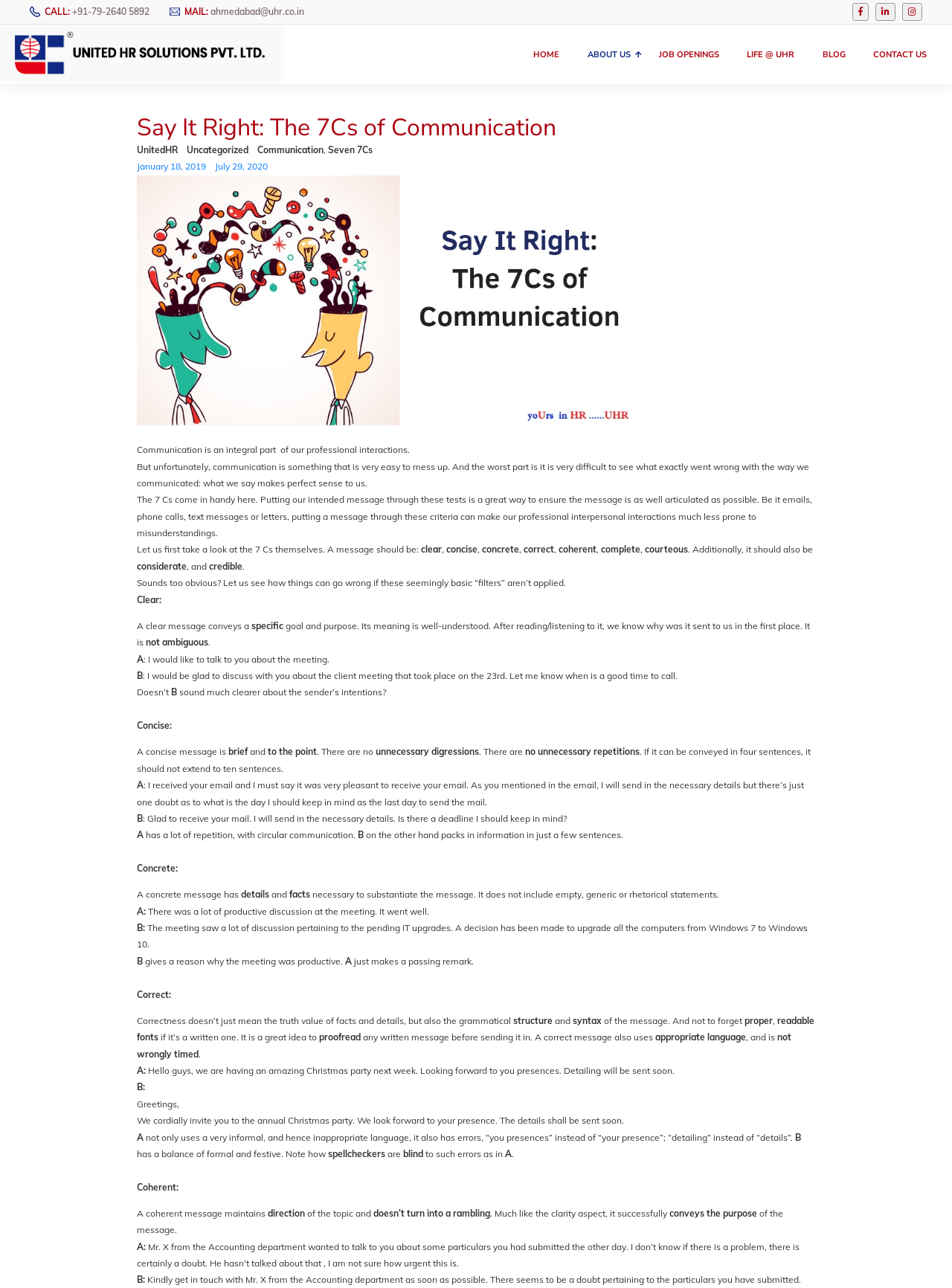Answer this question in one word or a short phrase: What are the 7 Cs of communication?

Clear, Concise, Concrete, Correct, Coherent, Complete, Courteous